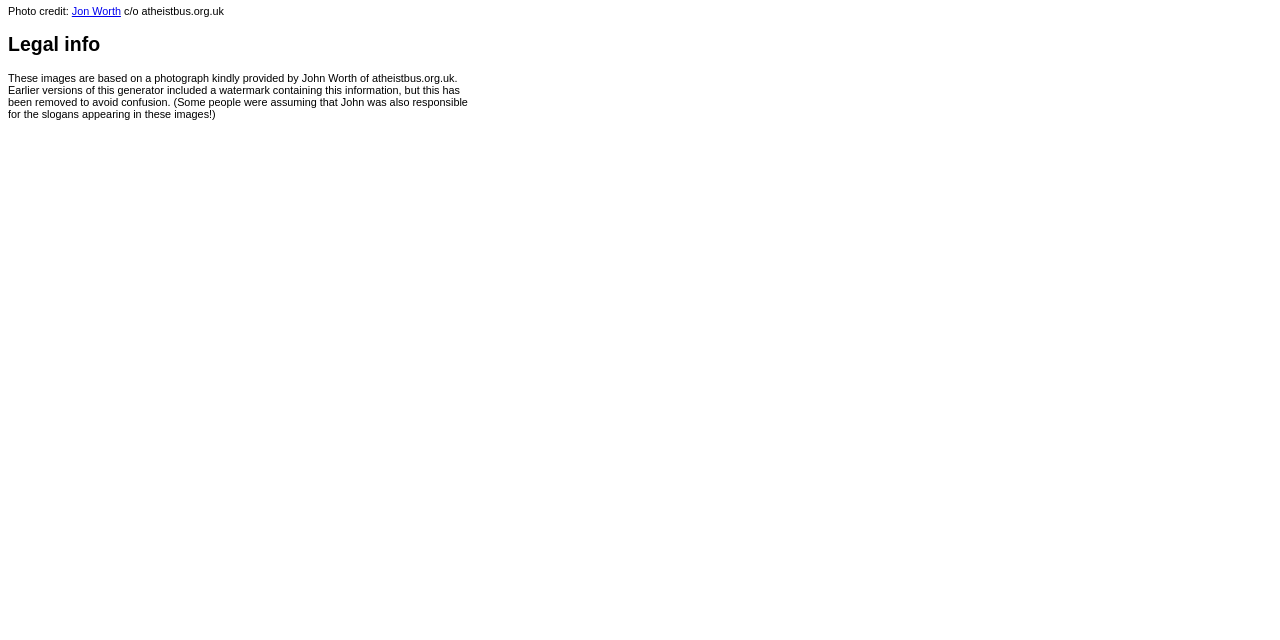Determine the bounding box for the UI element as described: "Jon Worth". The coordinates should be represented as four float numbers between 0 and 1, formatted as [left, top, right, bottom].

[0.056, 0.008, 0.095, 0.026]